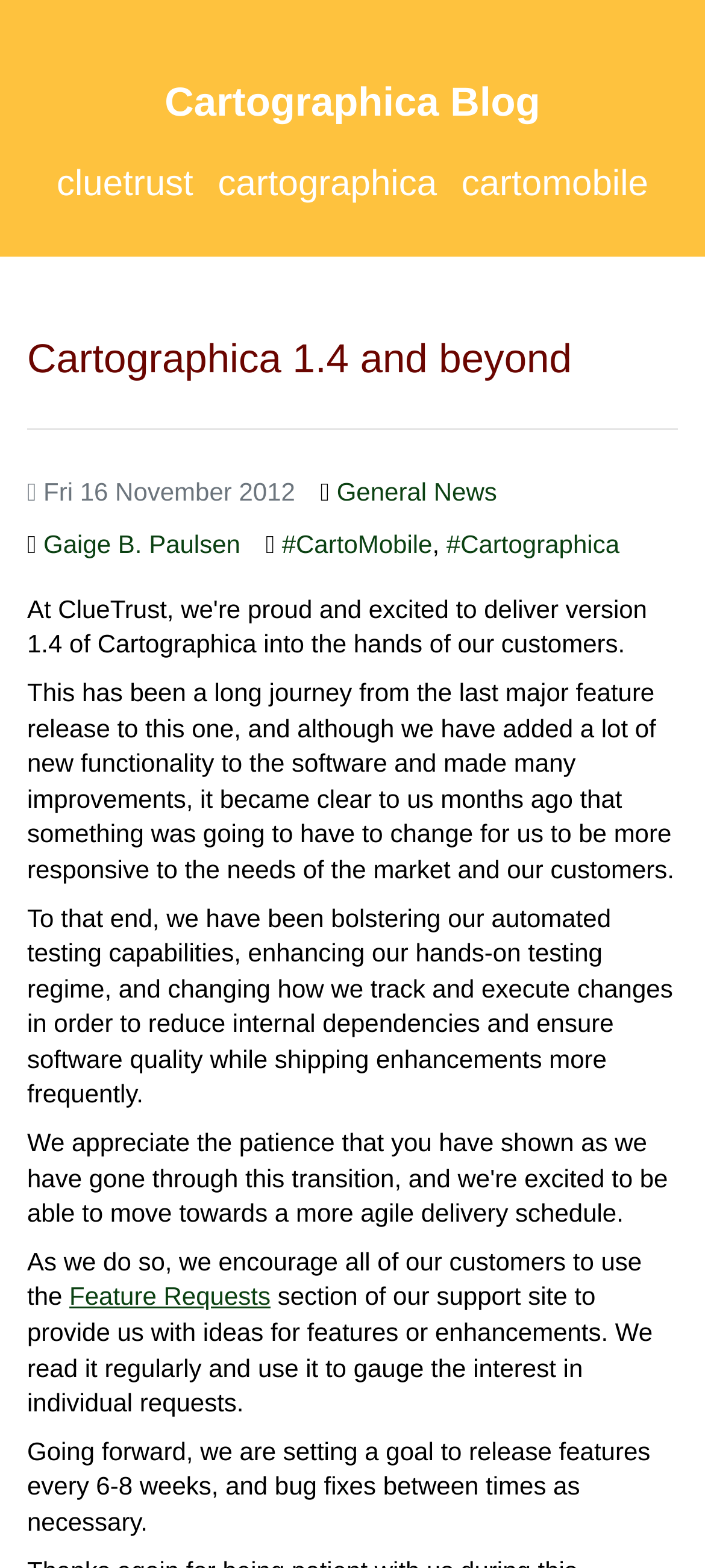Describe all significant elements and features of the webpage.

The webpage is a blog post titled "Cartographica 1.4 and beyond" on the Cartographica Blog. At the top, there is a heading "Cartographica Blog" with a link to the blog's homepage. Below it, there are three links to related websites: "cluetrust", "cartographica", and "cartomobile". 

The main content of the blog post starts with a heading "Cartographica 1.4 and beyond" followed by a horizontal separator. Below the separator, there is a header section with a list item showing the post's date, "Fri 16 November 2012". The author's name, "Gaige B. Paulsen", is linked, and there are also links to categories "General News" and tags "#CartoMobile" and "#Cartographica".

The main text of the blog post is divided into four paragraphs. The first paragraph explains that the new version of Cartographica has been a long journey and that the company has added new functionality and made improvements. The second paragraph describes the changes made to the testing and development process to ensure software quality and more frequent releases. The third paragraph encourages customers to use the "Feature Requests" section of the support site to provide ideas for features or enhancements. The fourth paragraph sets a goal to release features every 6-8 weeks and bug fixes as necessary.